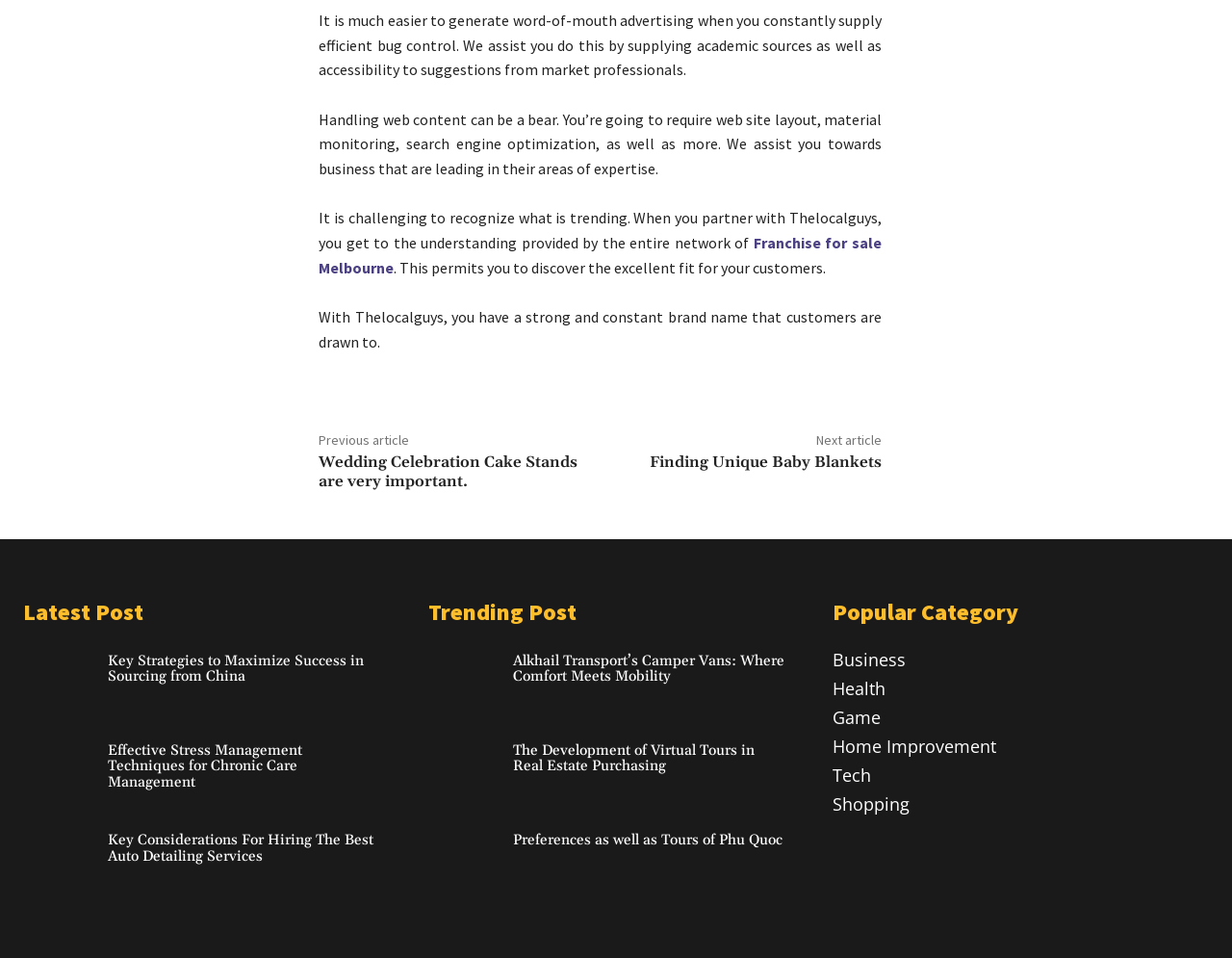Determine the bounding box coordinates of the region I should click to achieve the following instruction: "Click on 'Franchise for sale Melbourne'". Ensure the bounding box coordinates are four float numbers between 0 and 1, i.e., [left, top, right, bottom].

[0.259, 0.243, 0.716, 0.289]